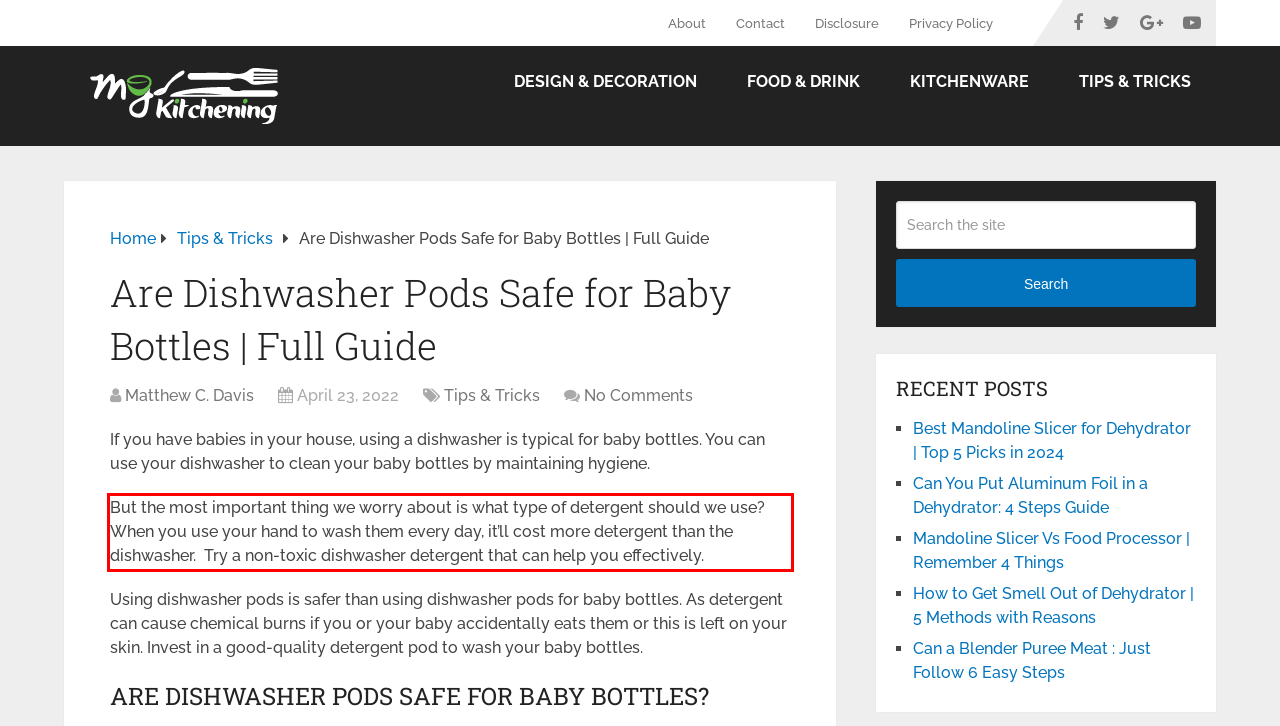In the given screenshot, locate the red bounding box and extract the text content from within it.

But the most important thing we worry about is what type of detergent should we use? When you use your hand to wash them every day, it’ll cost more detergent than the dishwasher. Try a non-toxic dishwasher detergent that can help you effectively.